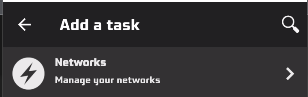Identify and describe all the elements present in the image.

The image displays a user interface element titled "Add a task," set against a dark background. Below this title, a section labeled "Networks" is highlighted, with an accompanying icon representing network management. The text "Manage your networks" provides further context, indicating that the user can perform actions related to network management from this section. To the right, a navigation arrow suggests that there are additional options or deeper settings available within this section, encouraging user interaction. This layout is designed for efficiency and intuitive navigation, catering to users looking to manage their network settings seamlessly.